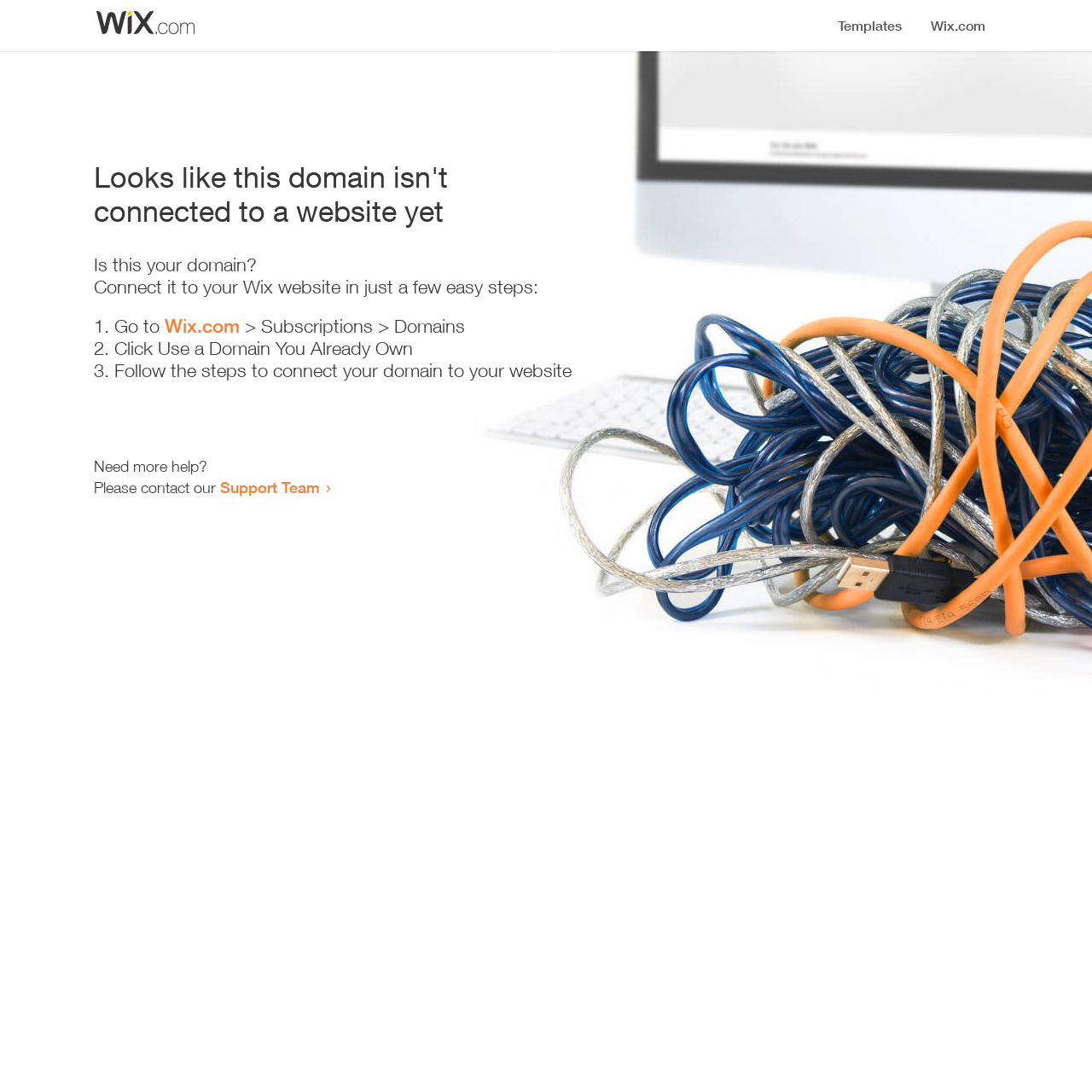How many steps are required to connect the domain to a website?
Relying on the image, give a concise answer in one word or a brief phrase.

3